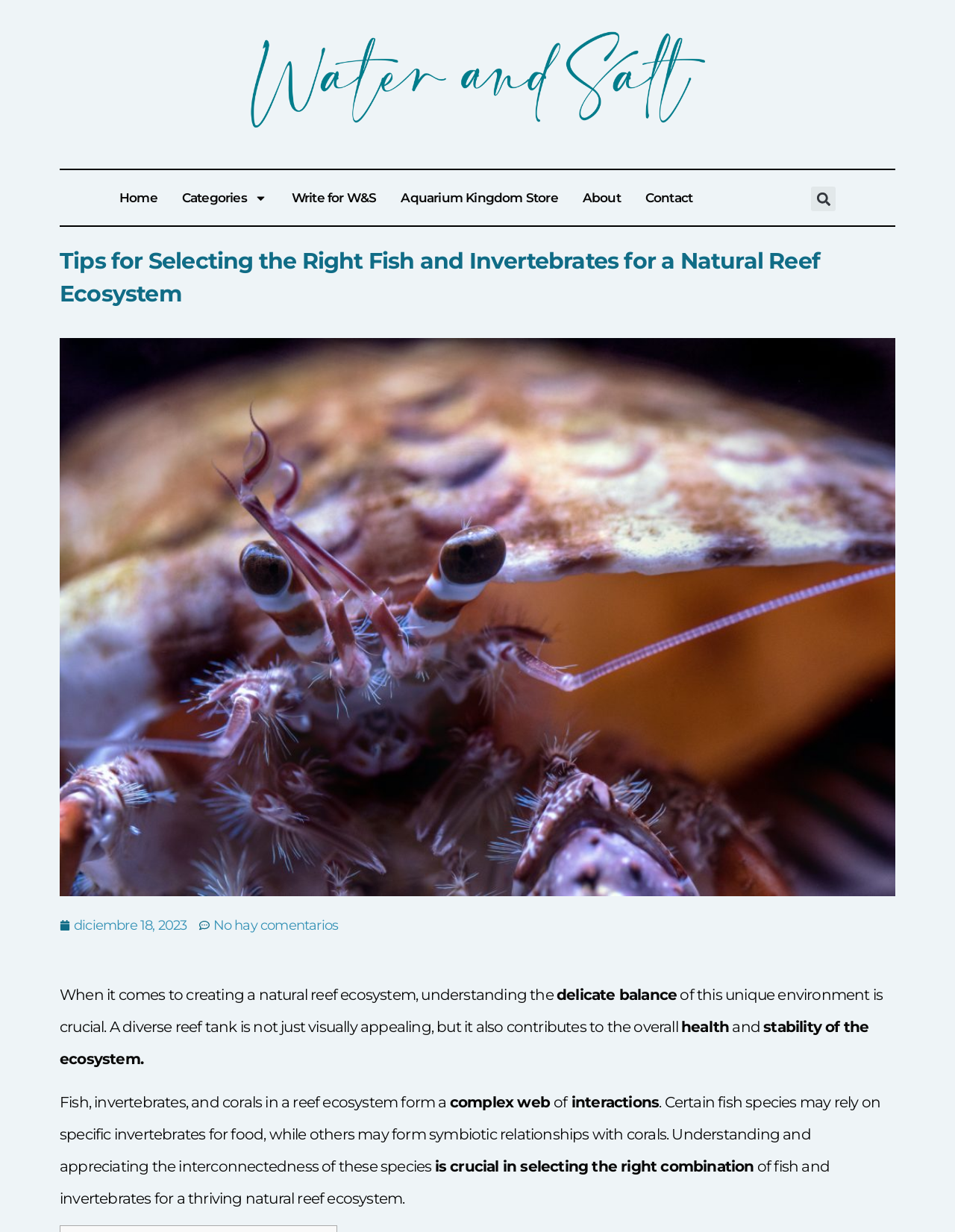Answer the question with a brief word or phrase:
What is the purpose of understanding the delicate balance of a reef ecosystem?

Crucial for ecosystem health